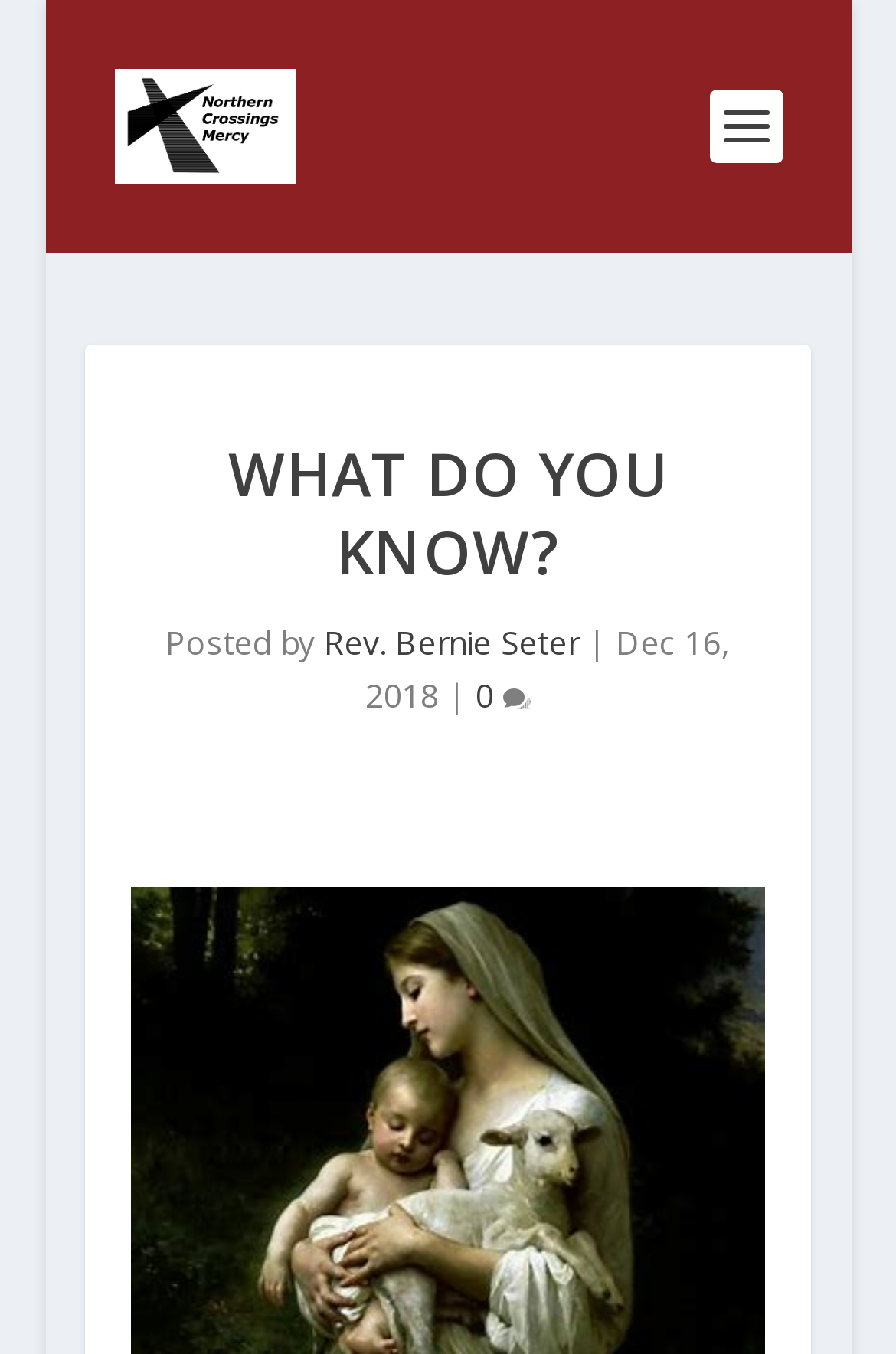When was this article posted?
By examining the image, provide a one-word or phrase answer.

Dec 16, 2018